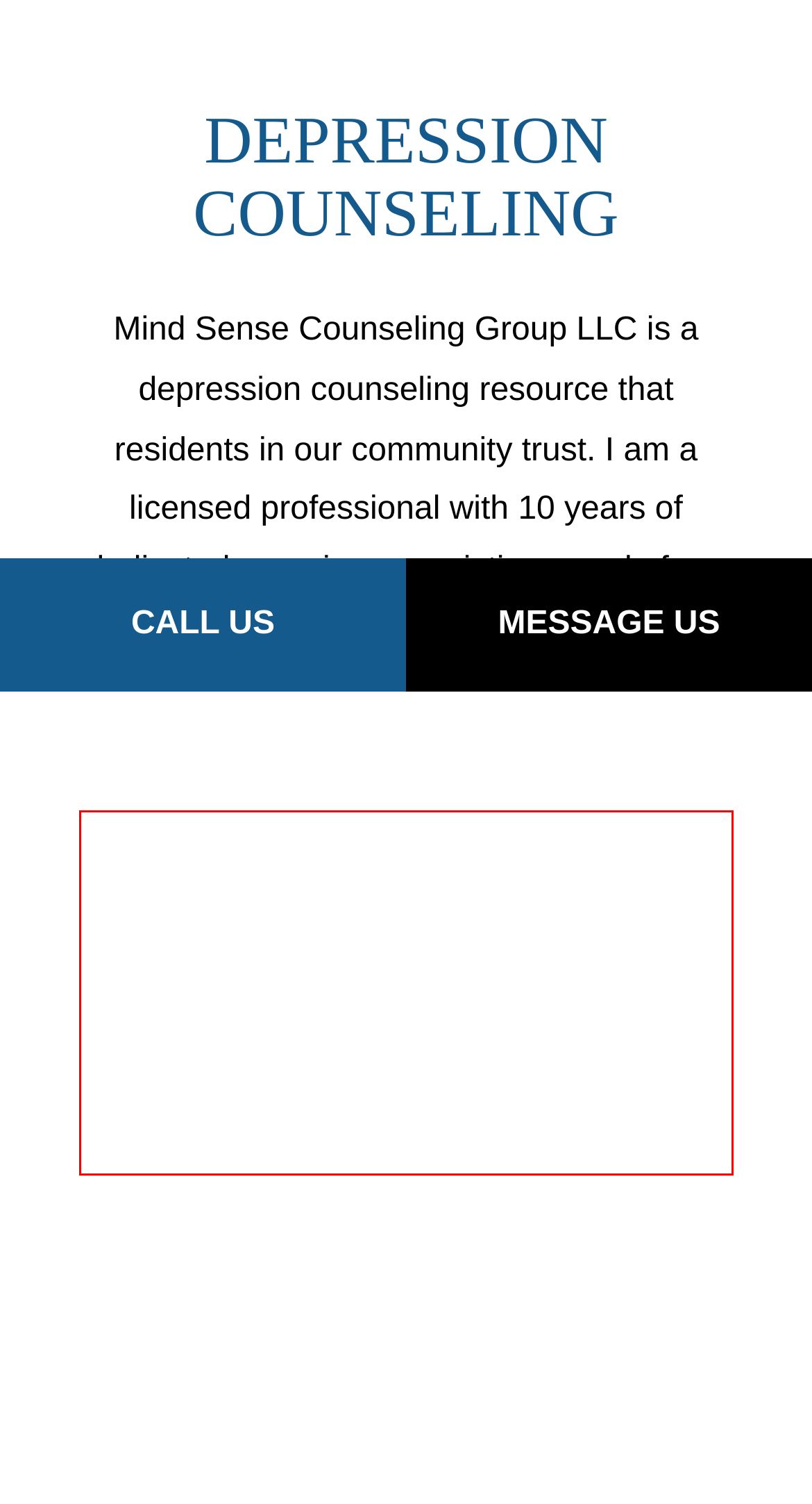Please look at the screenshot provided and find the red bounding box. Extract the text content contained within this bounding box.

Depressive feelings can affect us all at different stages of our lives. If you've ever wondered if counseling can help with depression, I invite you to book an appointment with me at Mind Sense Counseling Group LLC.